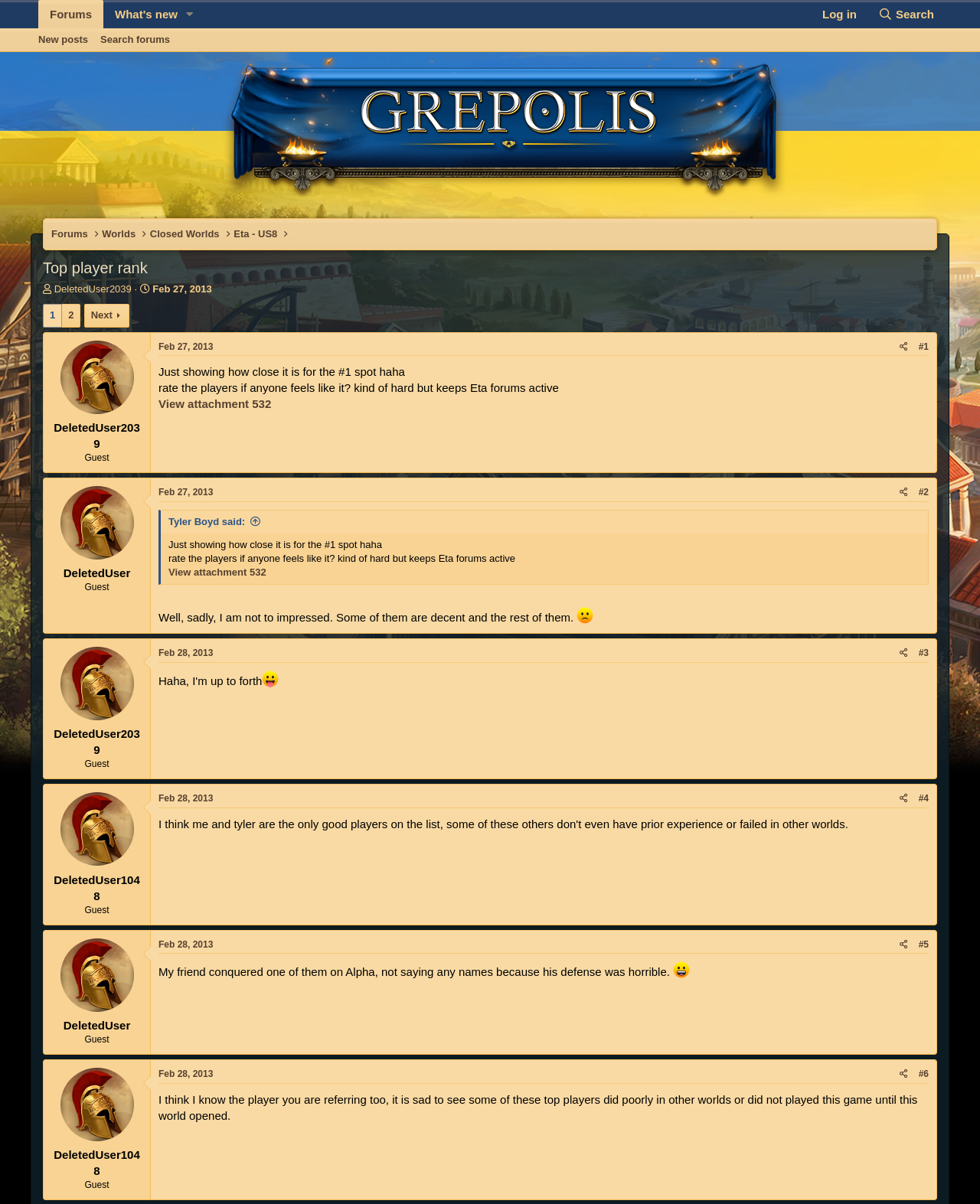Given the element description: "Top Story", predict the bounding box coordinates of the UI element it refers to, using four float numbers between 0 and 1, i.e., [left, top, right, bottom].

None